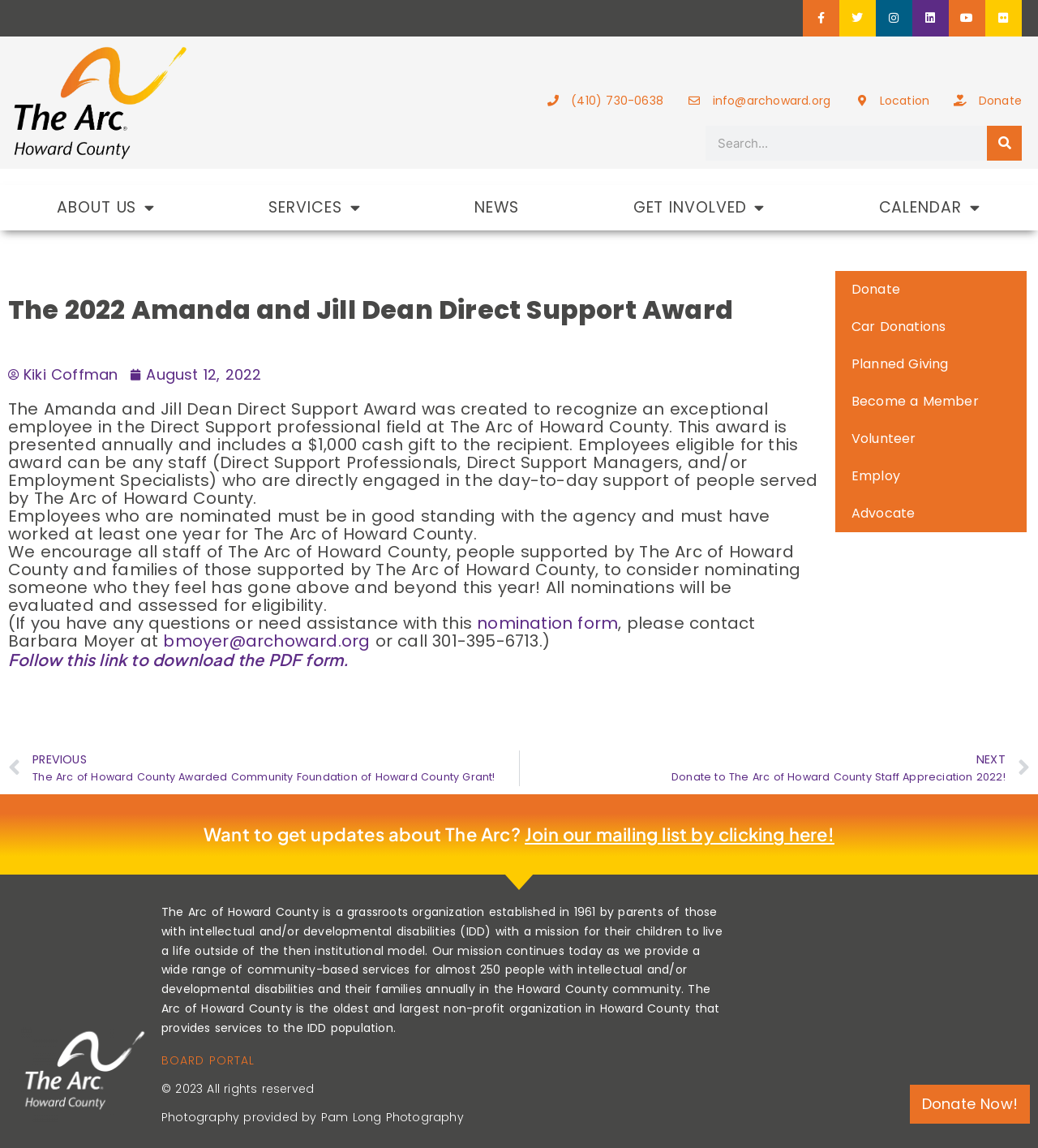Could you locate the bounding box coordinates for the section that should be clicked to accomplish this task: "Click the 'Tamlyn' link".

None